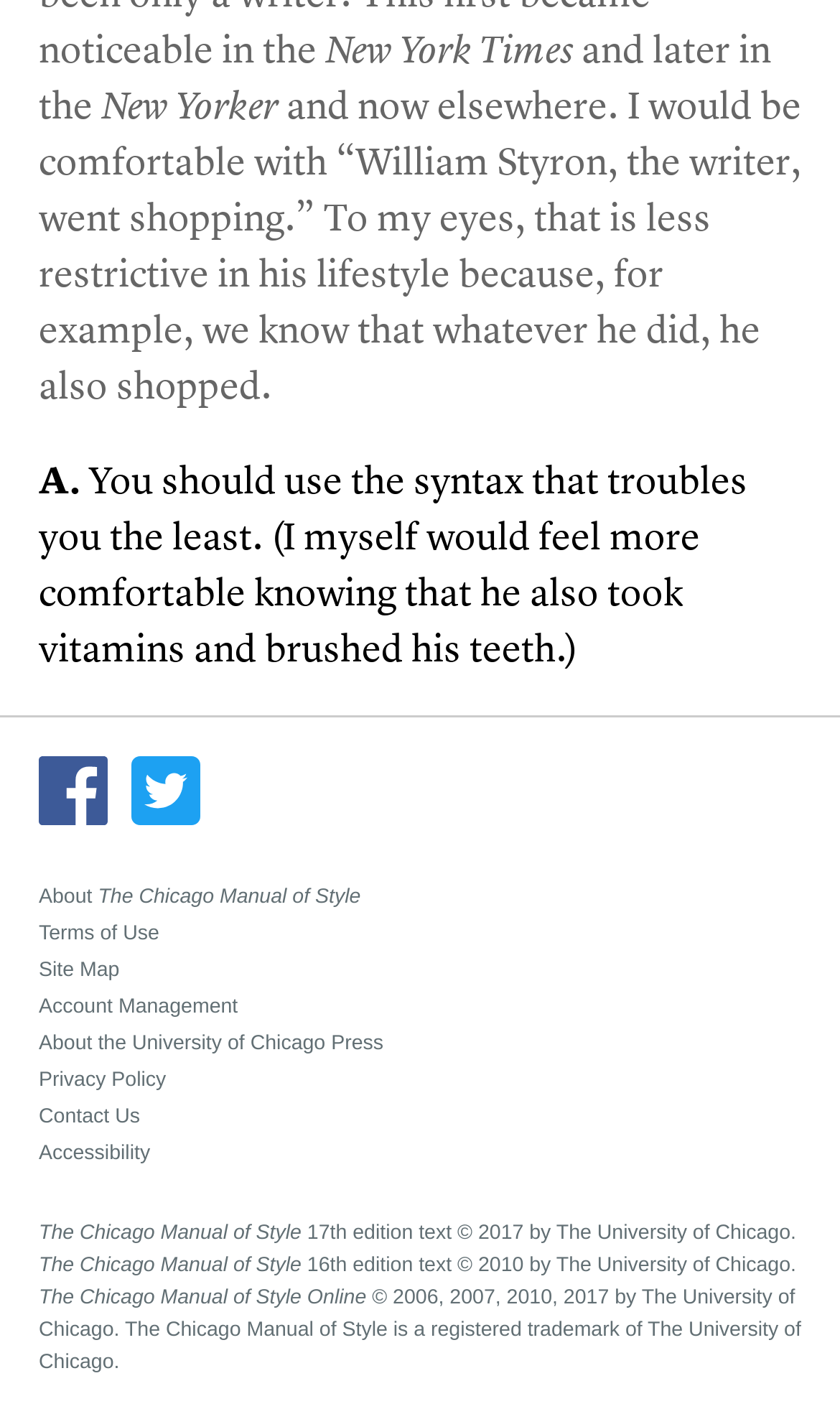Given the element description Terms of Use, predict the bounding box coordinates for the UI element in the webpage screenshot. The format should be (top-left x, top-left y, bottom-right x, bottom-right y), and the values should be between 0 and 1.

[0.046, 0.65, 0.954, 0.676]